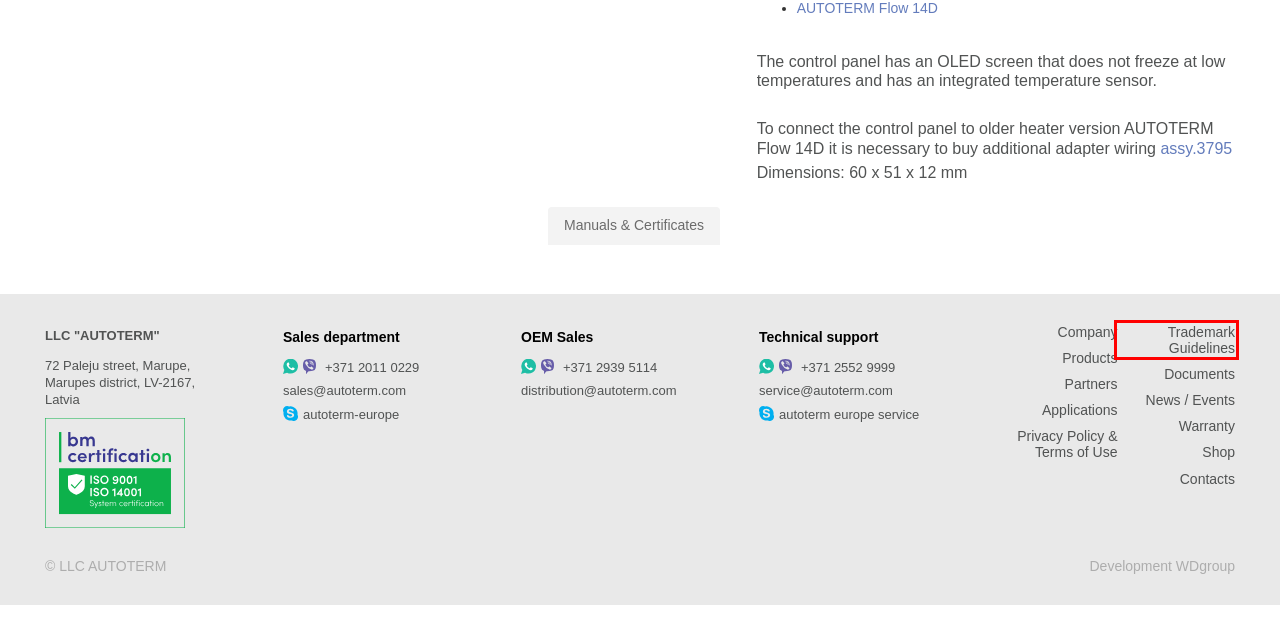Given a screenshot of a webpage with a red rectangle bounding box around a UI element, select the best matching webpage description for the new webpage that appears after clicking the highlighted element. The candidate descriptions are:
A. Autoterm.com - Autoterm Trademark Guidelines
B. Autoterm.com - Autonomous Parking and Night Diesel Heater AUTOTERM Air 8D
C. Autoterm.com - Warranty
D. Autoterm.com - Autonomes Flüssig-Diesel- oder Benzin-Heizgerät AUTOTERM Flow 14D
E. Autoterm.com - assy.3795 - Transition harness - AUTOTERM
F. Autoterm.com - Manuals
G. Autoterm.com - Contacts
H. Autoterm.com - News / Events

A